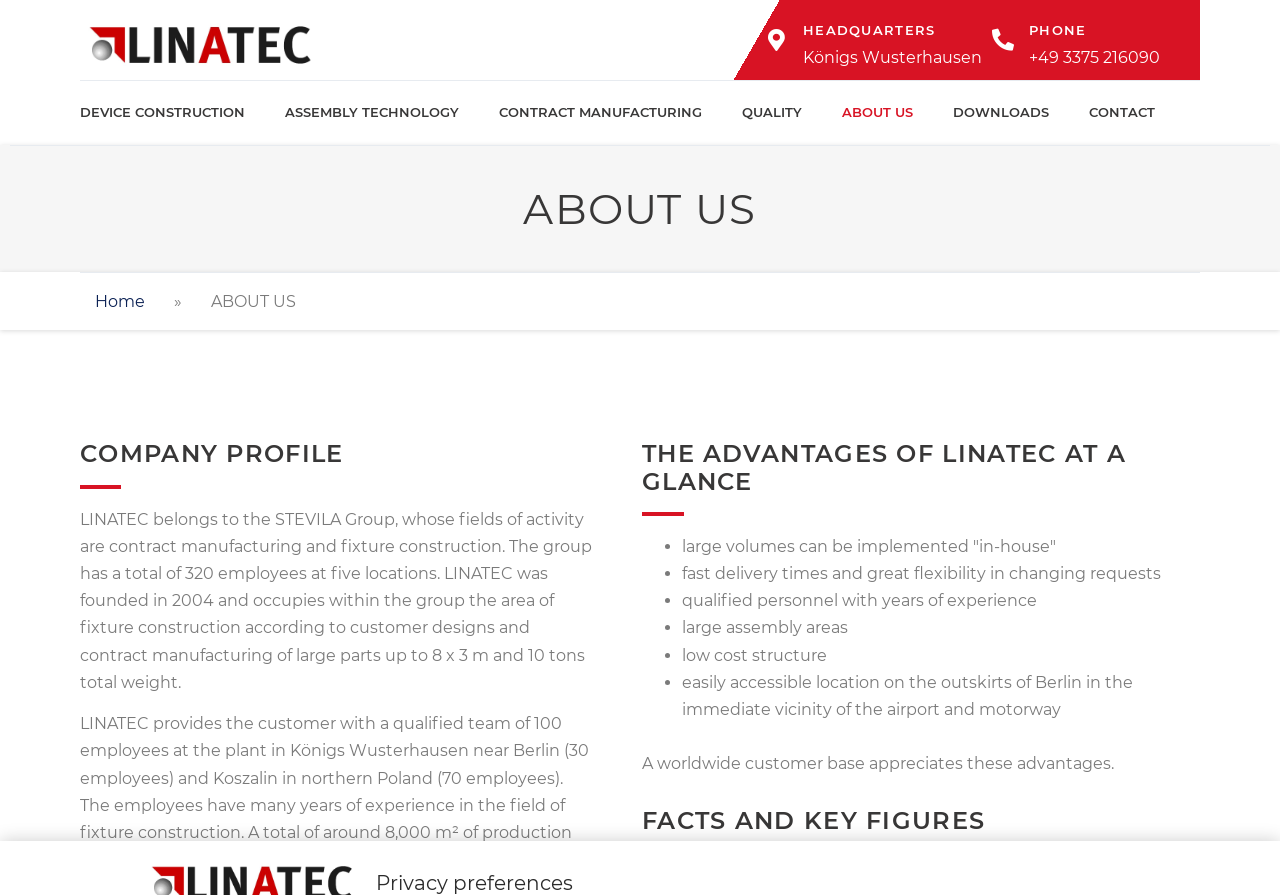What is the field of activity of the STEVILA Group?
Answer briefly with a single word or phrase based on the image.

contract manufacturing and fixture construction